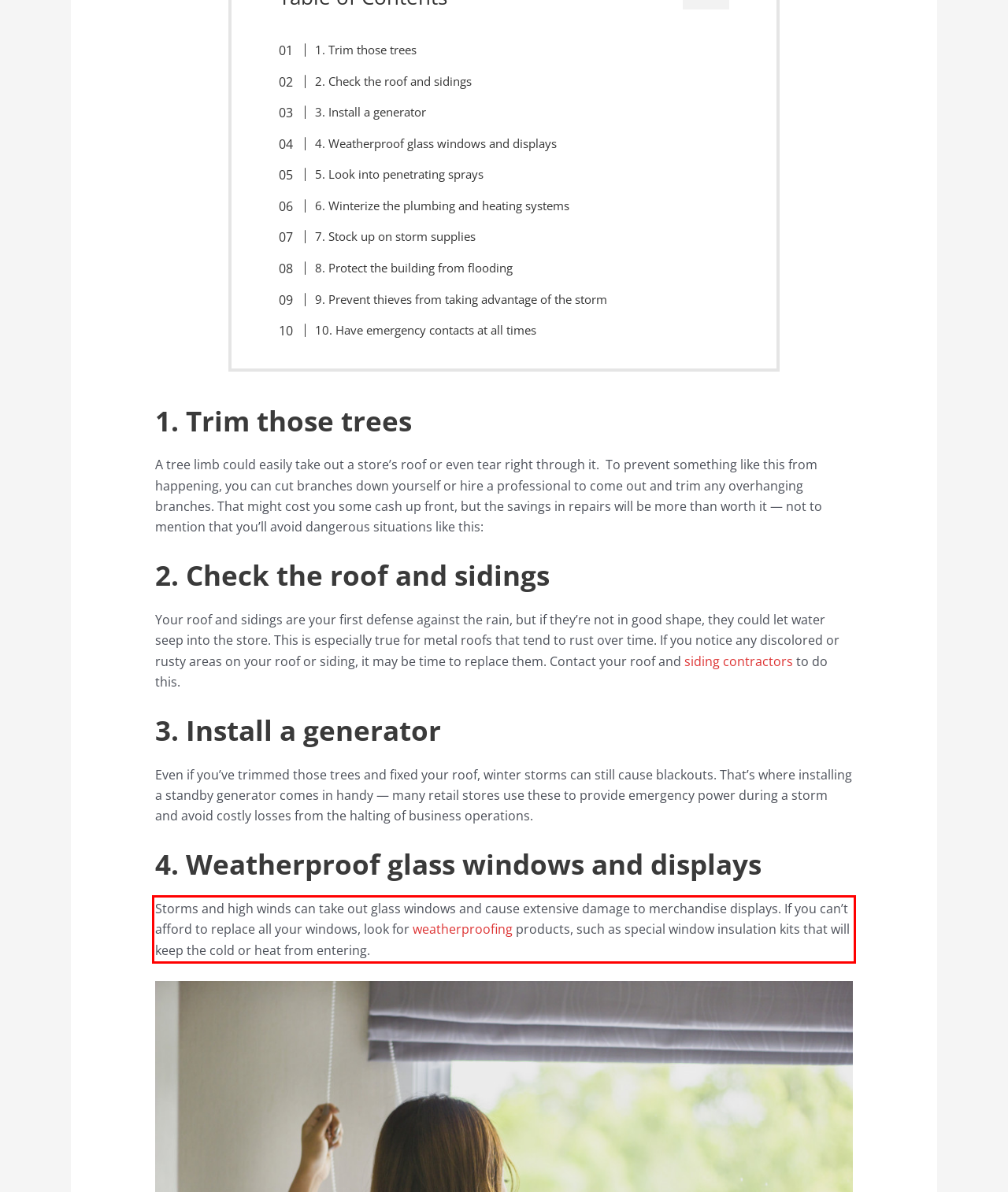You are presented with a screenshot containing a red rectangle. Extract the text found inside this red bounding box.

Storms and high winds can take out glass windows and cause extensive damage to merchandise displays. If you can’t afford to replace all your windows, look for weatherproofing products, such as special window insulation kits that will keep the cold or heat from entering.